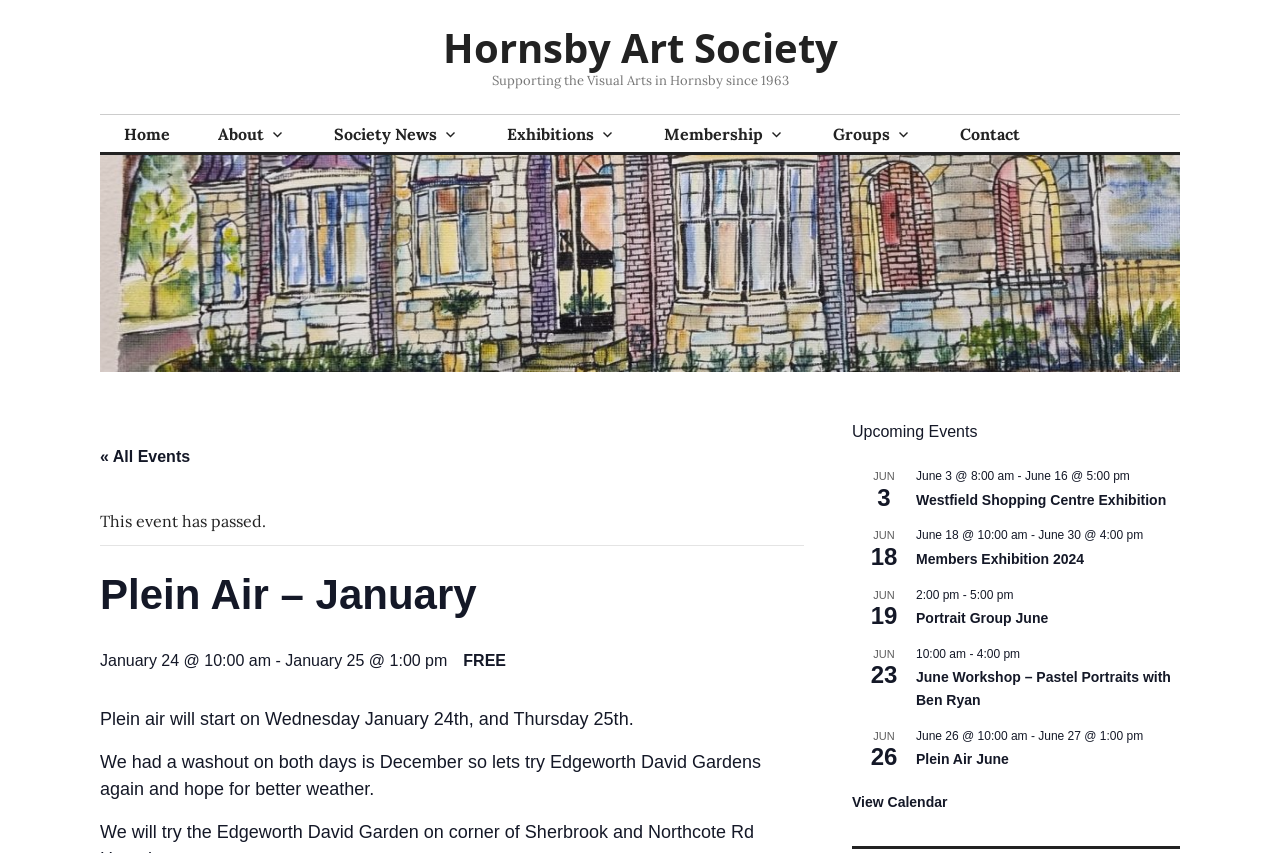Locate the bounding box coordinates of the clickable area to execute the instruction: "Click the SUBMIT button". Provide the coordinates as four float numbers between 0 and 1, represented as [left, top, right, bottom].

None